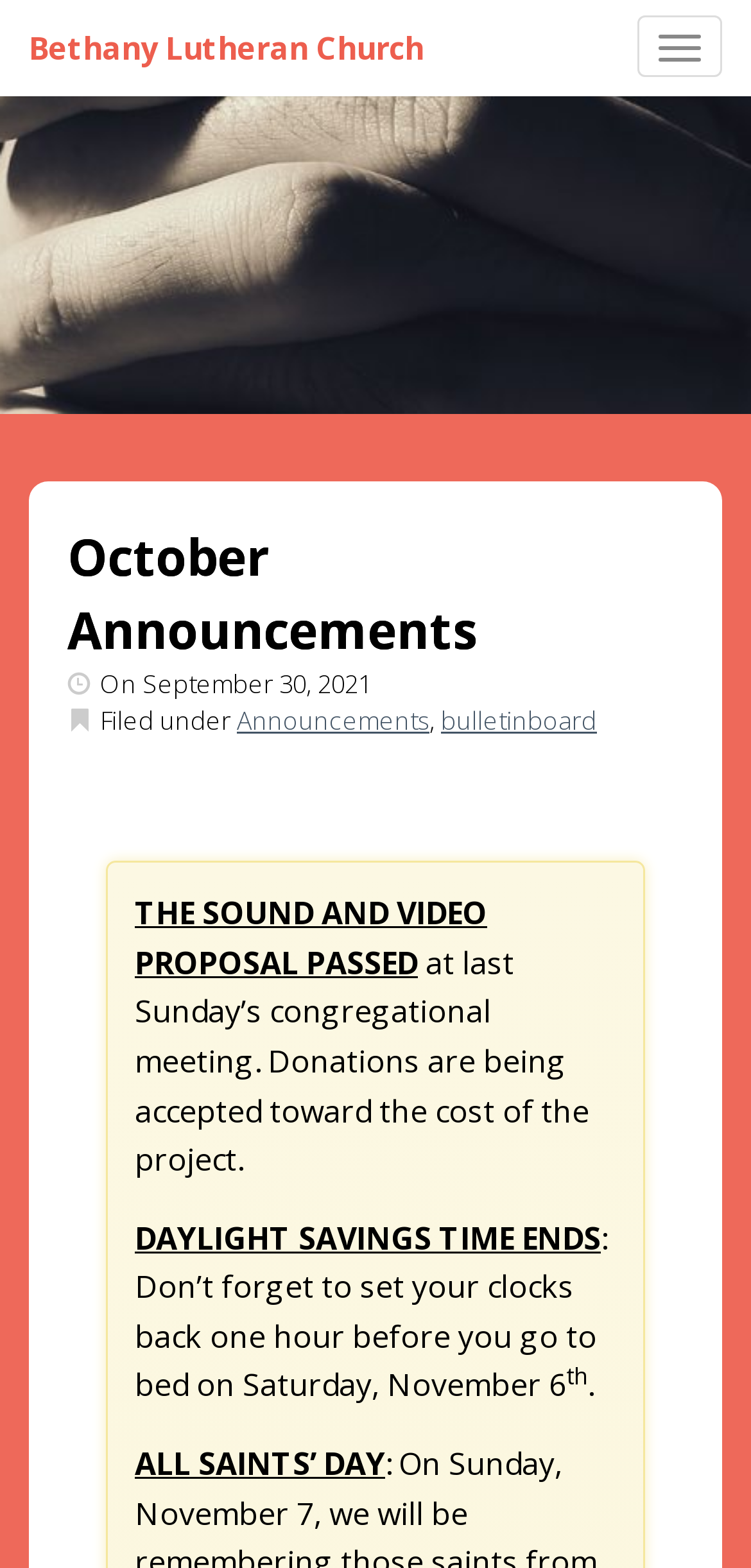What is celebrated on November 6?
Answer the question based on the image using a single word or a brief phrase.

All Saints’ Day